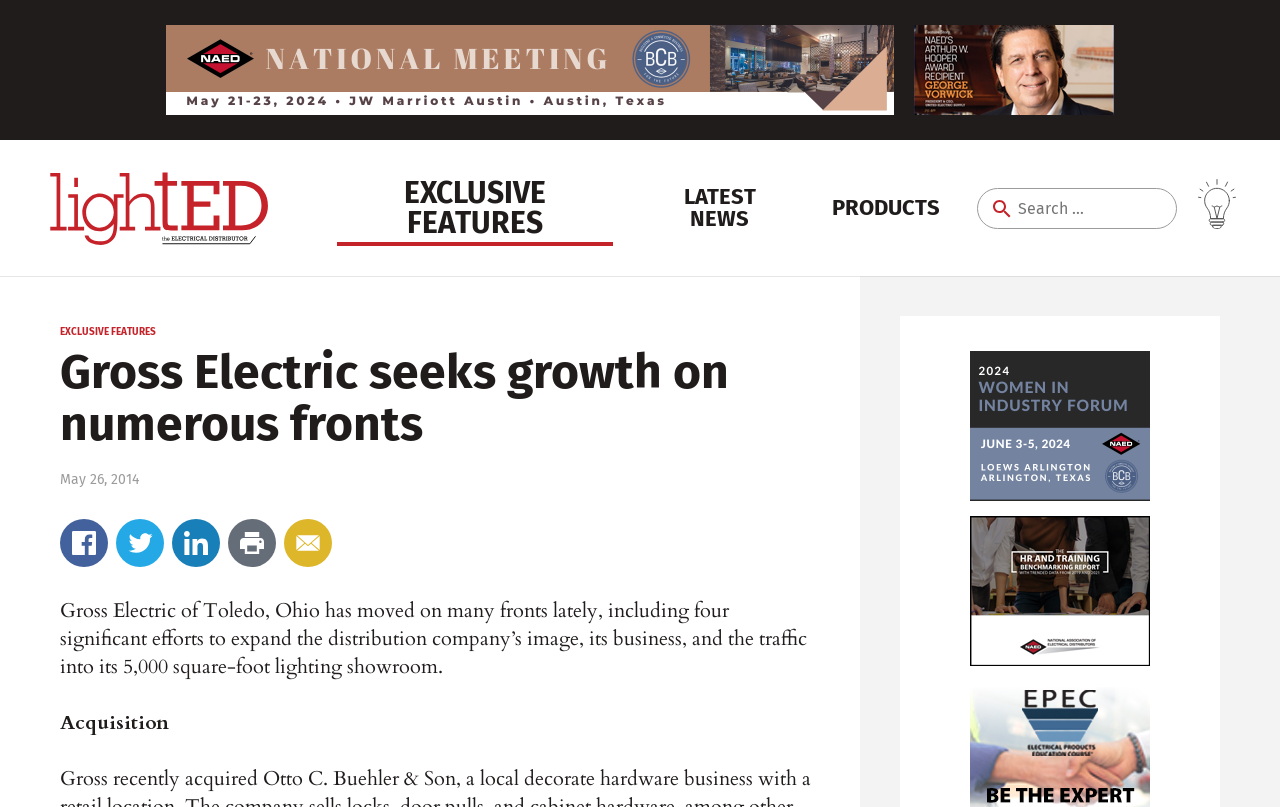What is one of the efforts to expand the company's image?
Give a one-word or short phrase answer based on the image.

Acquisition